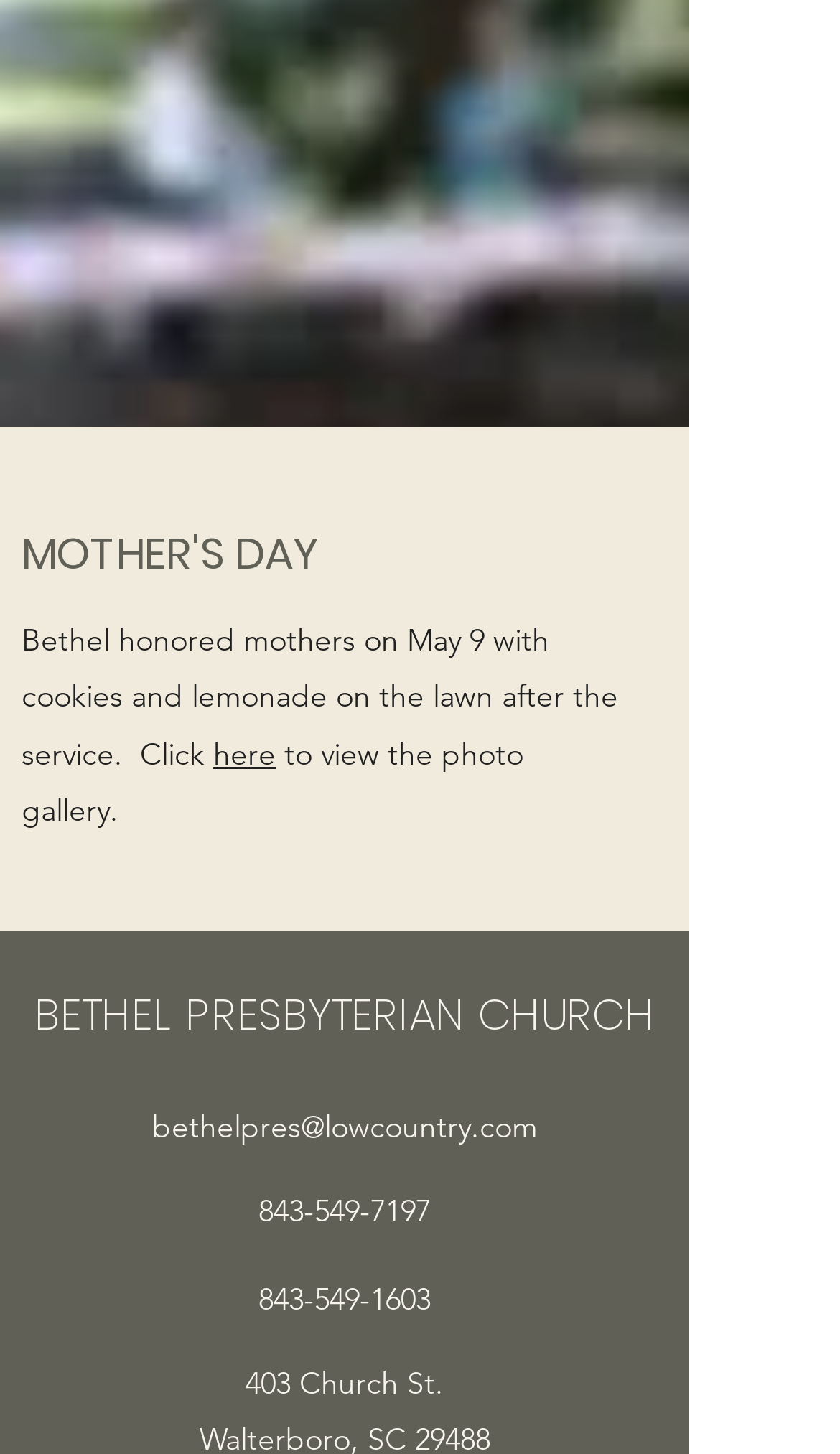Analyze the image and give a detailed response to the question:
What is the address of the church?

The webpage has a StaticText element with the text '403 Church St.' which indicates that the address of the church is 403 Church St.